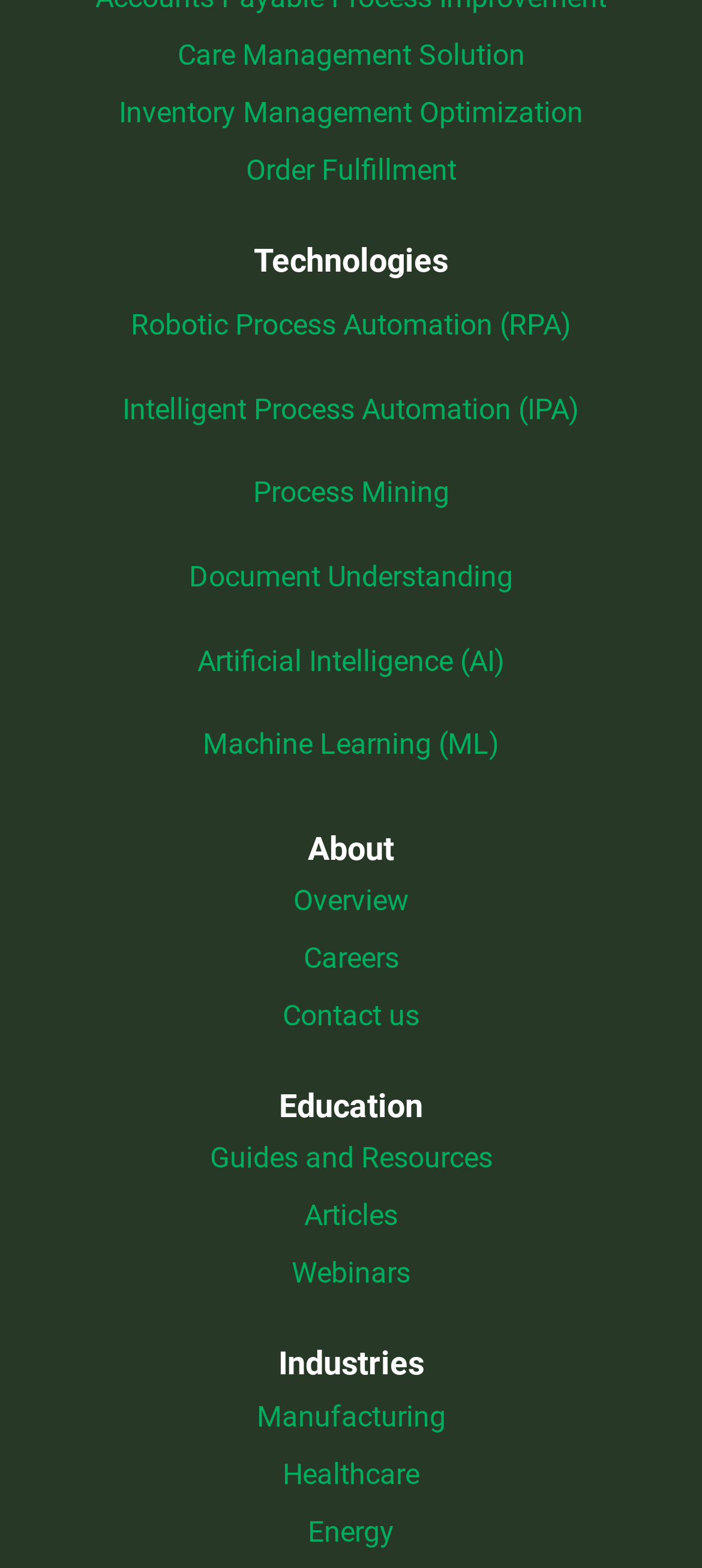How many headings are on the webpage?
Craft a detailed and extensive response to the question.

I counted the headings on the webpage, which are 'Technologies', 'About', 'Education', and 'Industries', totaling 4 headings.